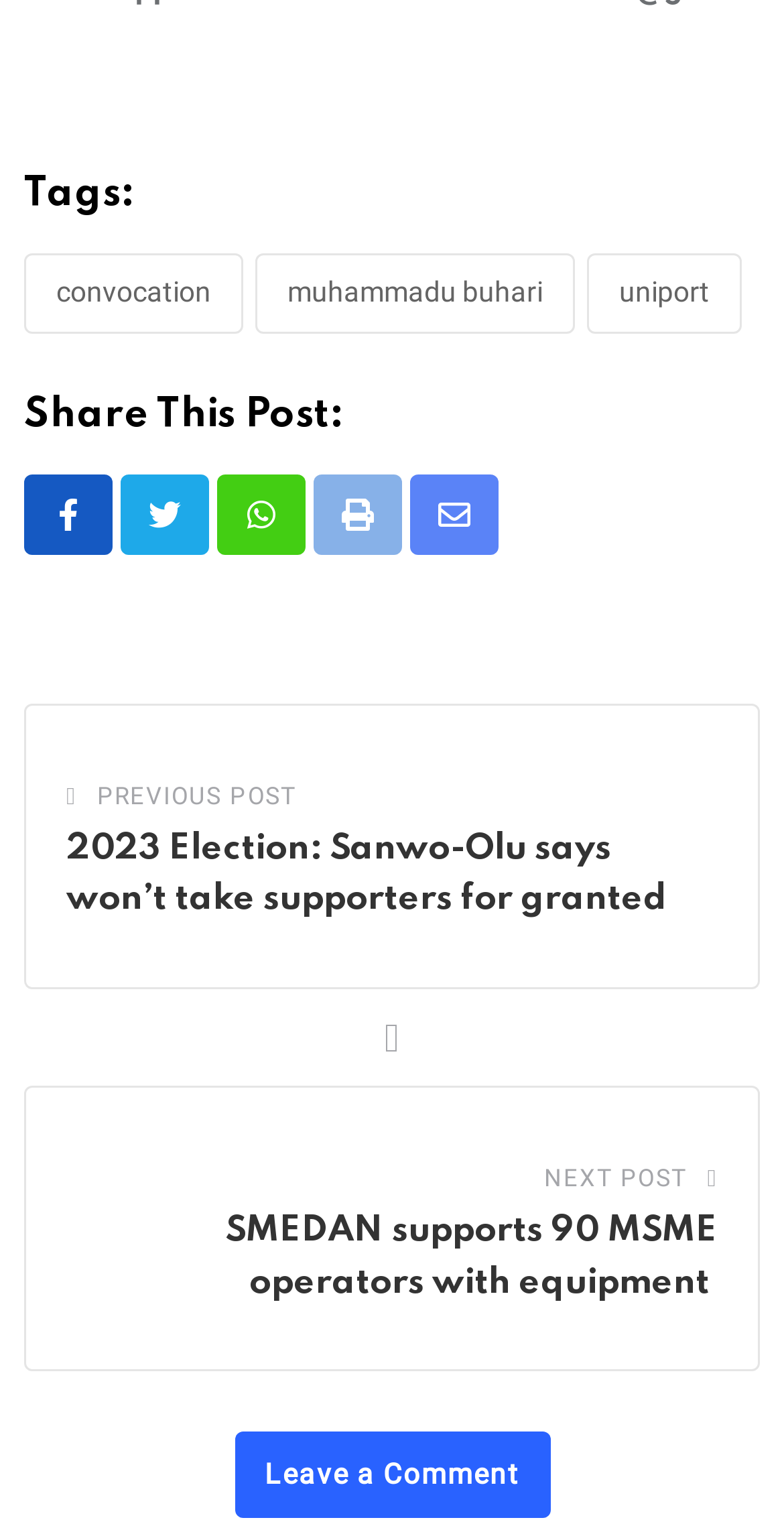Identify the bounding box for the described UI element: "Convocation".

[0.031, 0.166, 0.31, 0.218]